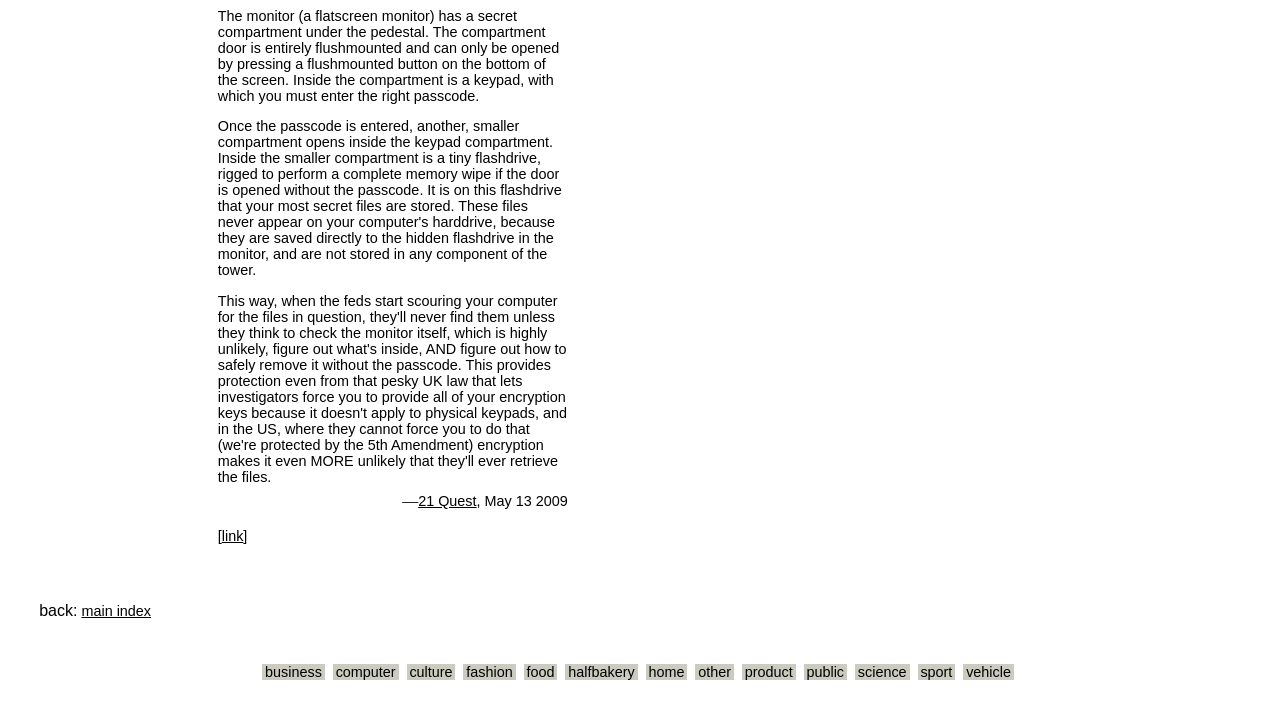Extract the bounding box coordinates for the HTML element that matches this description: "21 Quest". The coordinates should be four float numbers between 0 and 1, i.e., [left, top, right, bottom].

[0.327, 0.688, 0.372, 0.711]